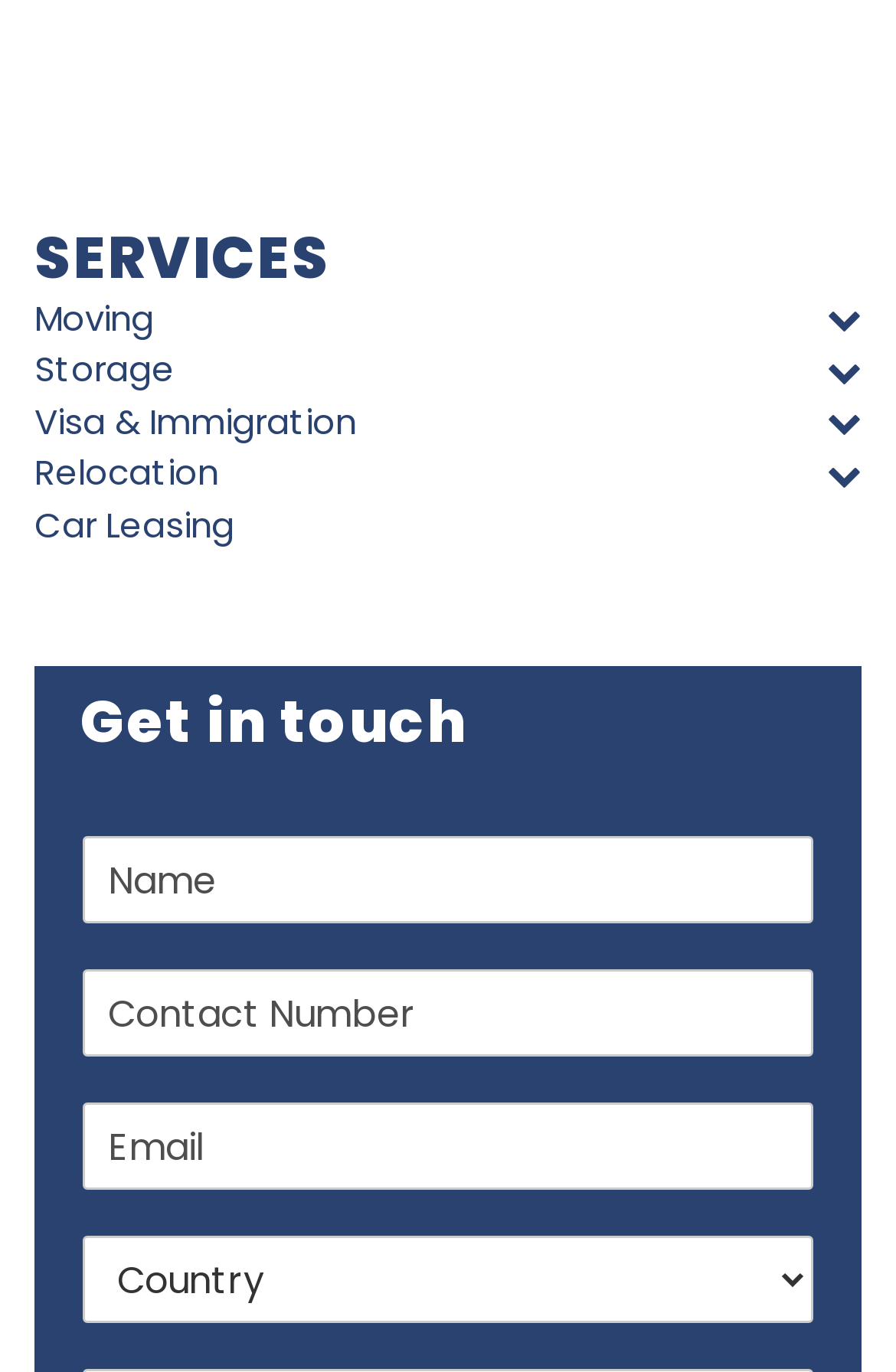Please provide the bounding box coordinates for the element that needs to be clicked to perform the instruction: "Click Relocation". The coordinates must consist of four float numbers between 0 and 1, formatted as [left, top, right, bottom].

[0.038, 0.327, 0.923, 0.364]